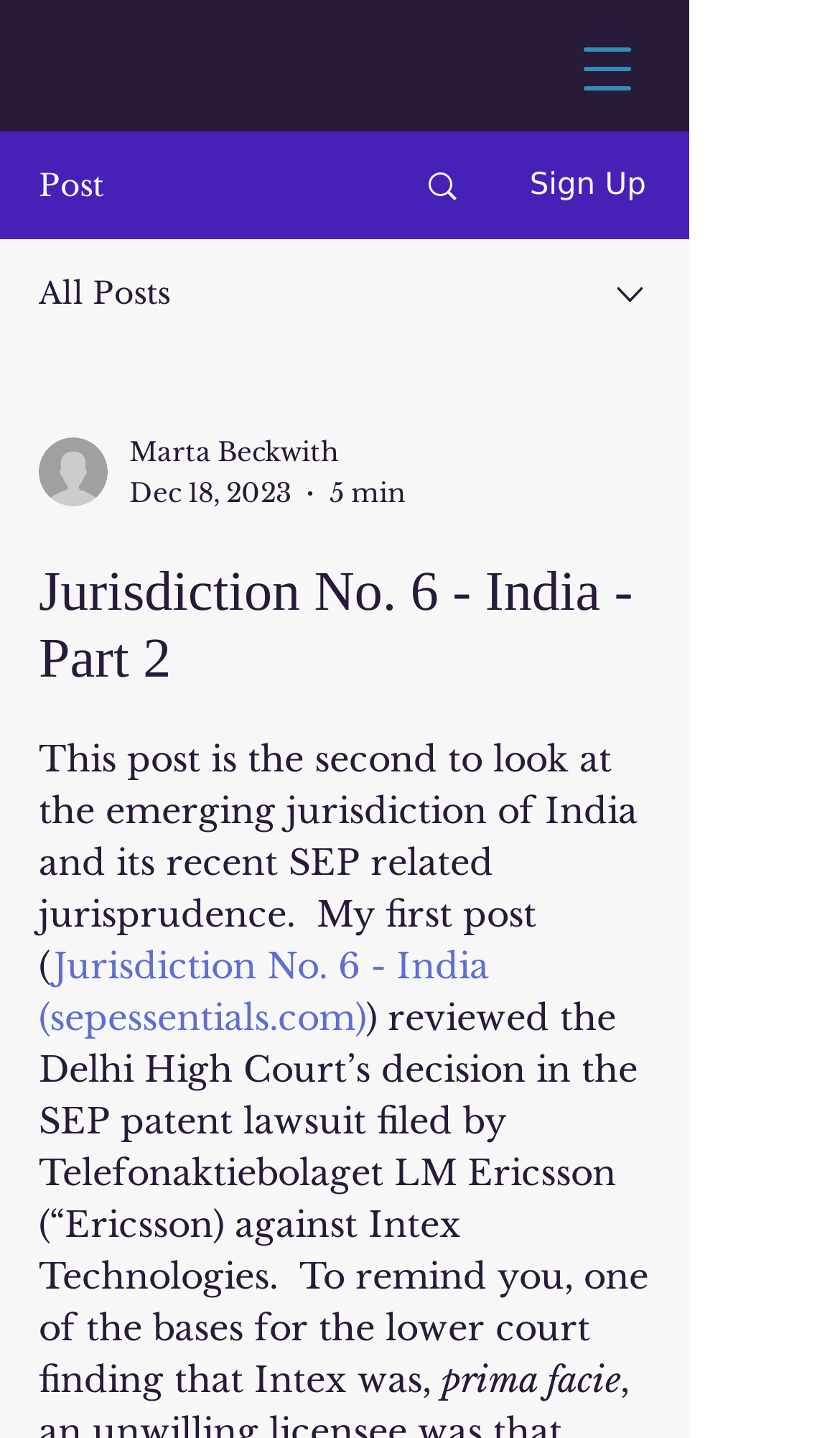Using a single word or phrase, answer the following question: 
What is the topic of the post?

India's SEP related jurisprudence